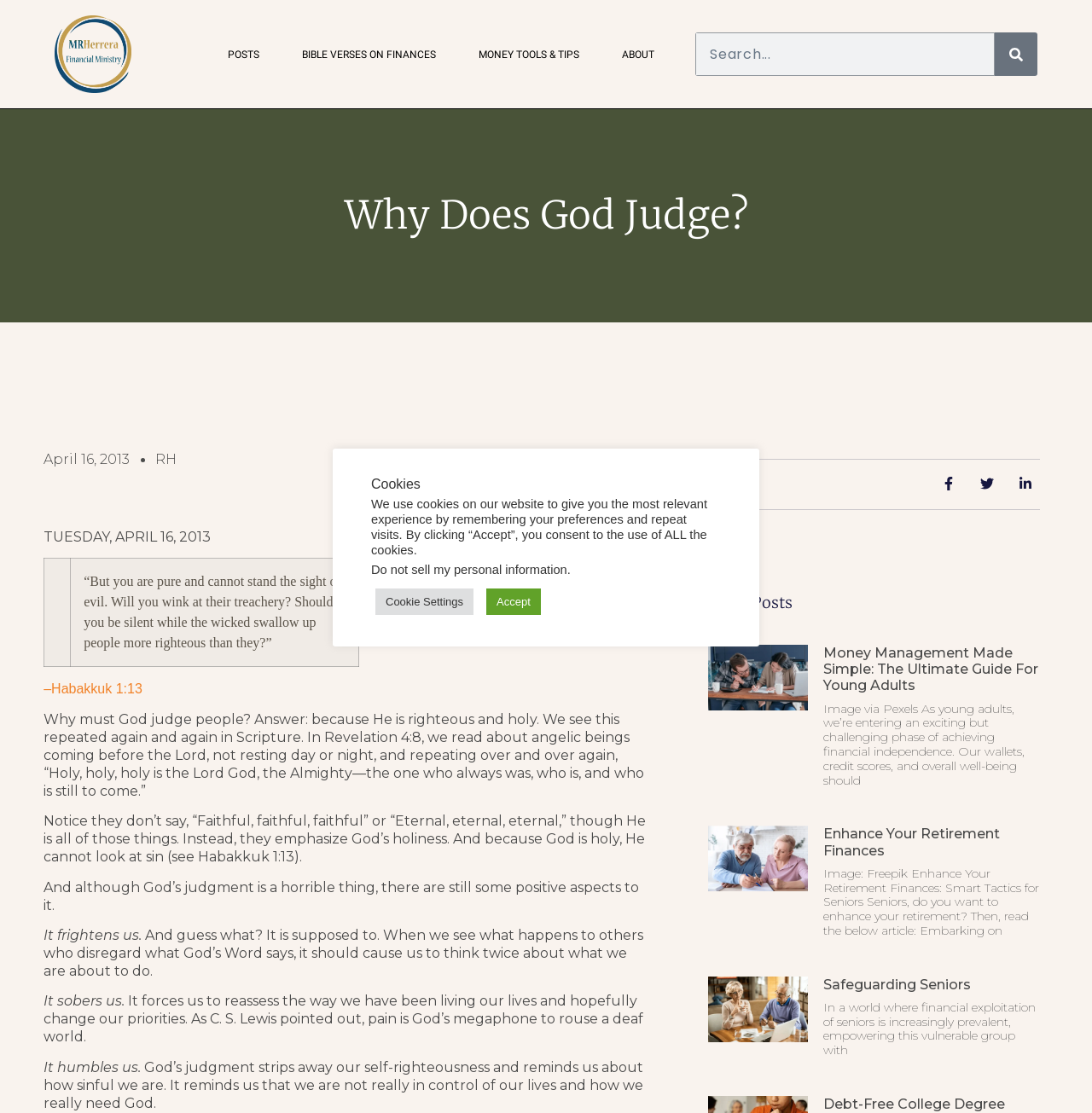What is the topic of the main article?
Based on the image content, provide your answer in one word or a short phrase.

God's judgment